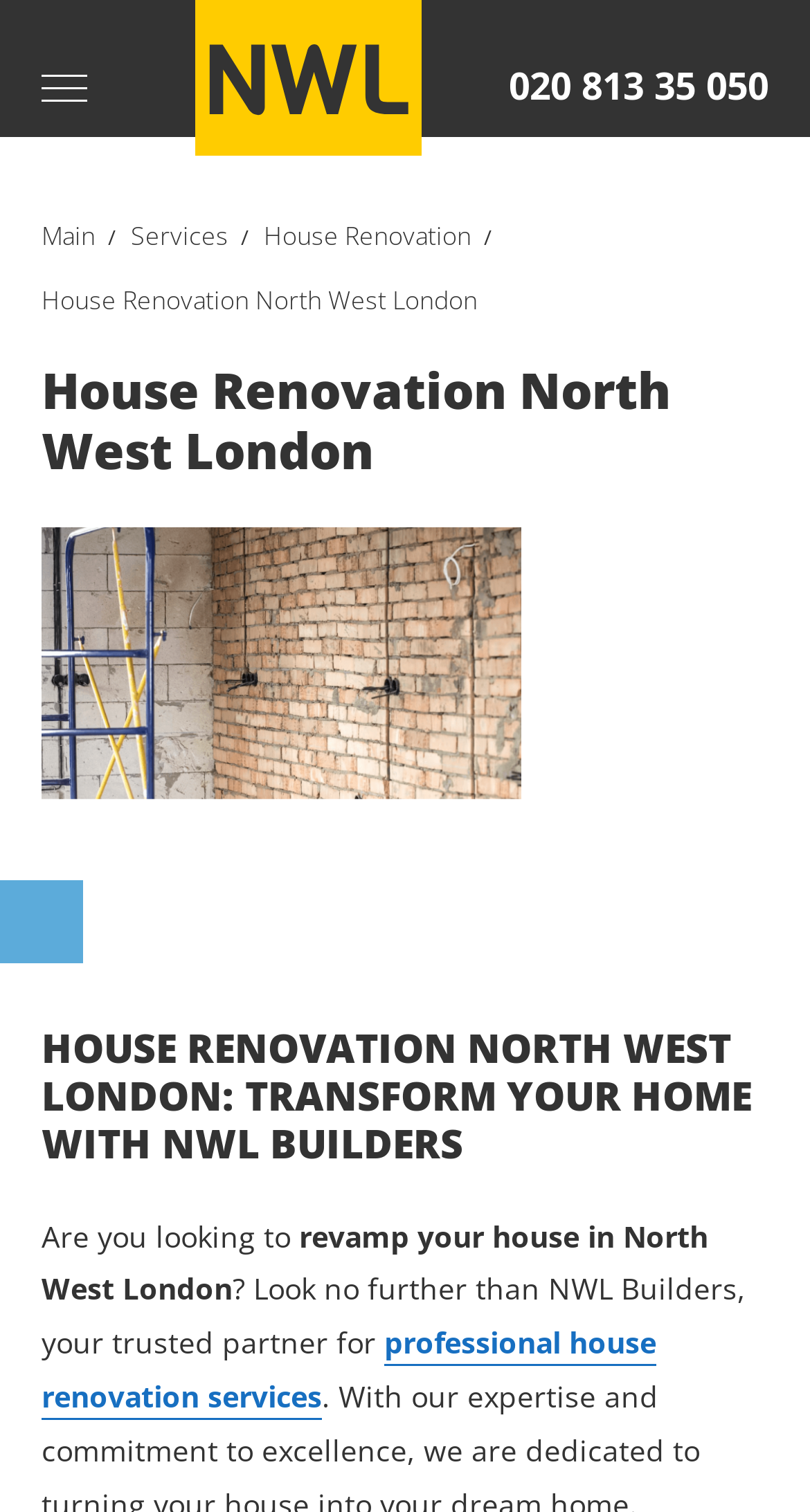Locate the UI element described by North West London Builders Company in the provided webpage screenshot. Return the bounding box coordinates in the format (top-left x, top-left y, bottom-right x, bottom-right y), ensuring all values are between 0 and 1.

[0.241, 0.0, 0.521, 0.091]